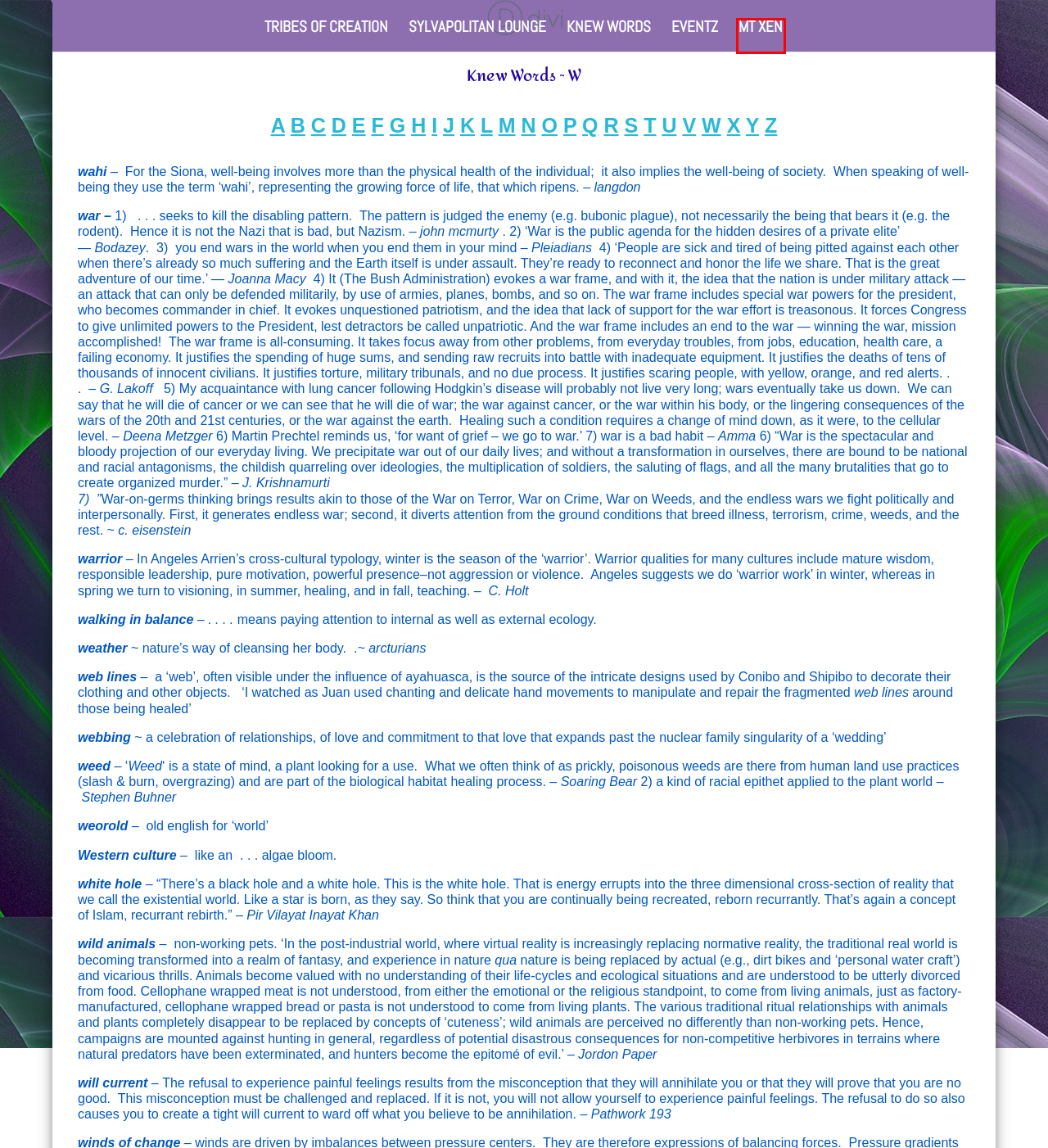Examine the screenshot of the webpage, which includes a red bounding box around an element. Choose the best matching webpage description for the page that will be displayed after clicking the element inside the red bounding box. Here are the candidates:
A. Knew Words ~ S | Tribes of Creation
B. Knew Words ~ B | Tribes of Creation
C. Sylvapolitan Lounge | Tribes of Creation
D. Knew Words ~ Q | Tribes of Creation
E. Knew Words ~ H | Tribes of Creation
F. Knew Words ~ R | Tribes of Creation
G. Knew Words ~ K | Tribes of Creation
H. MT Xen | Tribes of Creation

H